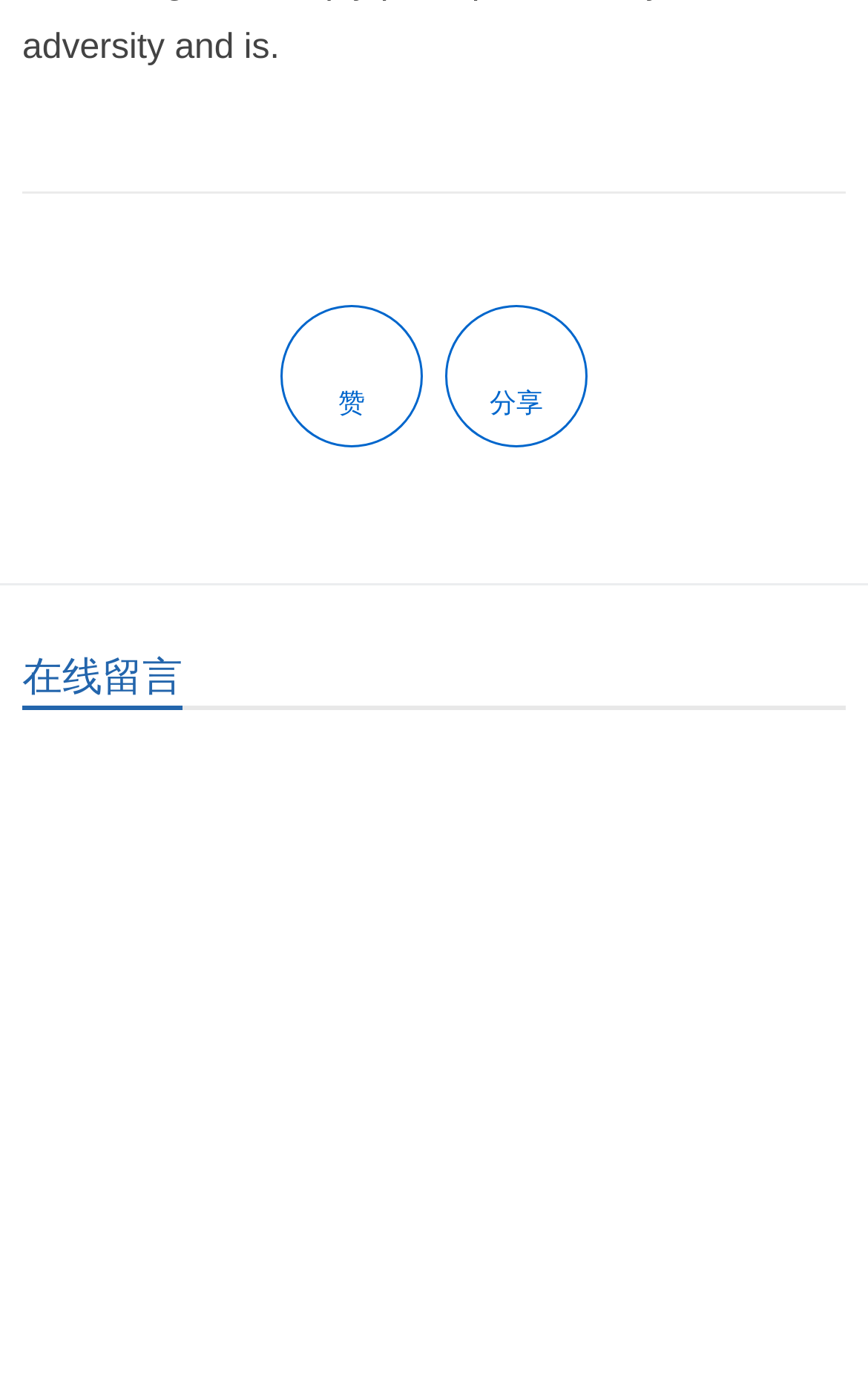Determine the bounding box coordinates in the format (top-left x, top-left y, bottom-right x, bottom-right y). Ensure all values are floating point numbers between 0 and 1. Identify the bounding box of the UI element described by: name="message" placeholder="请输入您的留言内容，收到留言后会尽快与您联系…"

[0.026, 0.785, 0.974, 0.994]